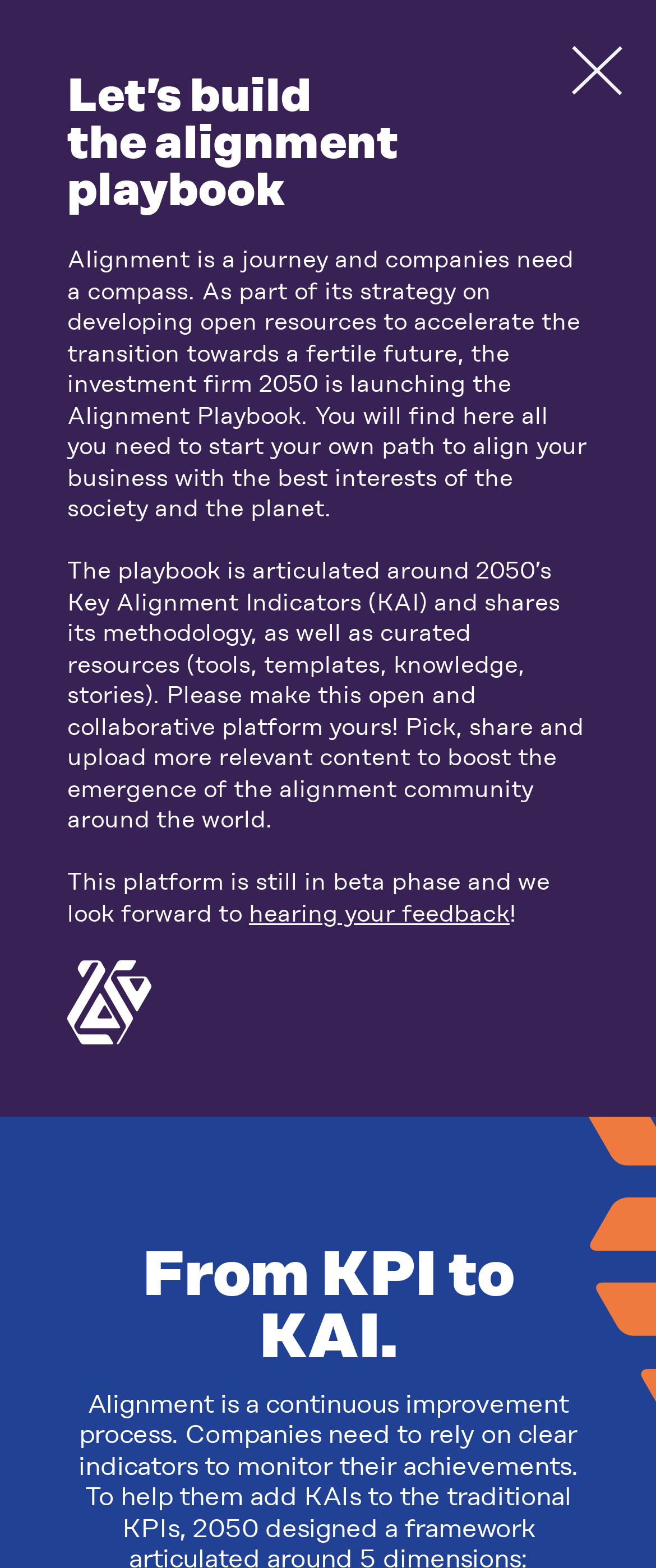Can you locate the main headline on this webpage and provide its text content?

Let’s build
the alignment playbook